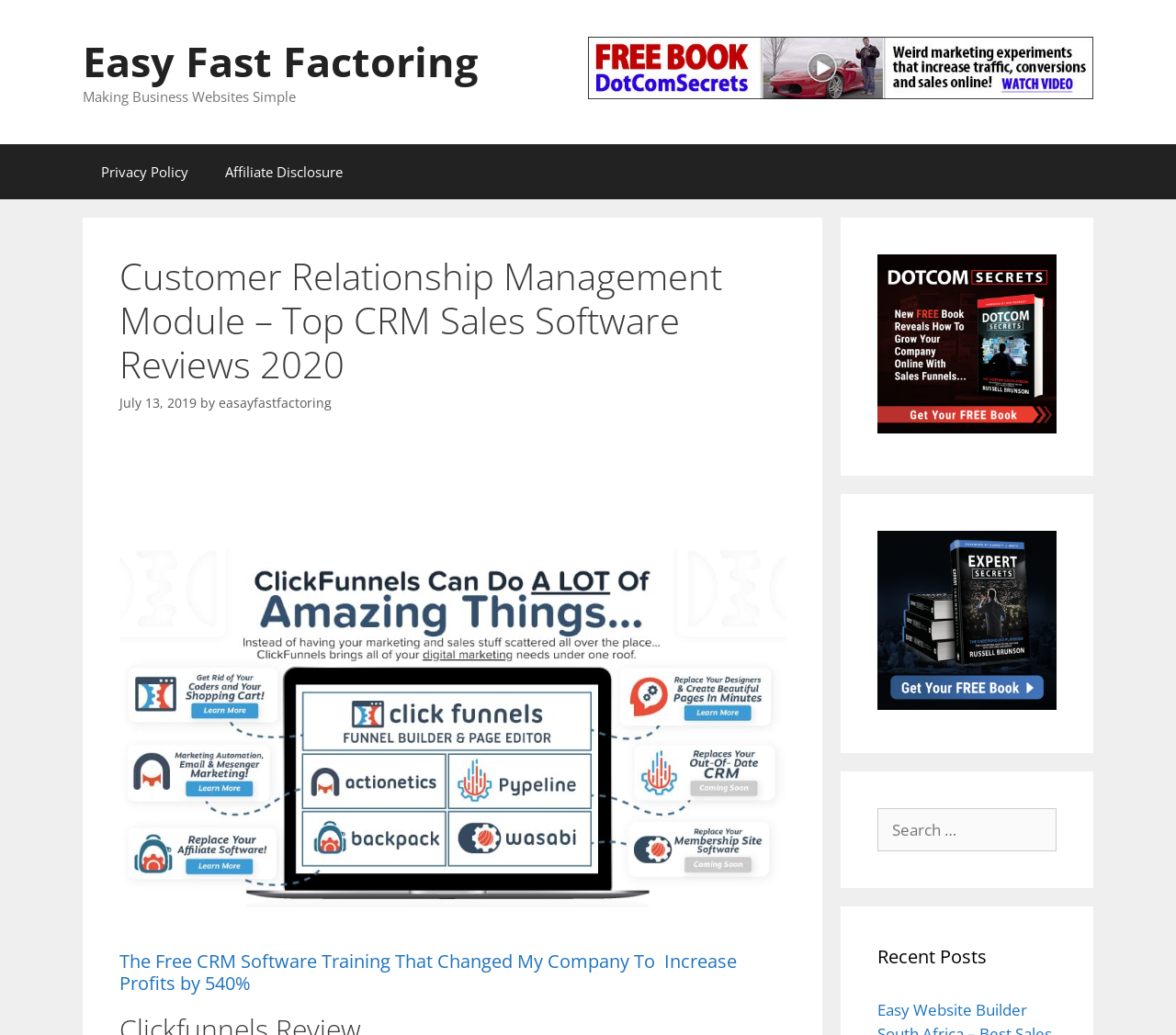Locate the bounding box coordinates of the element to click to perform the following action: 'Read the 'Customer Relationship Management Module' article'. The coordinates should be given as four float values between 0 and 1, in the form of [left, top, right, bottom].

[0.102, 0.429, 0.668, 0.514]